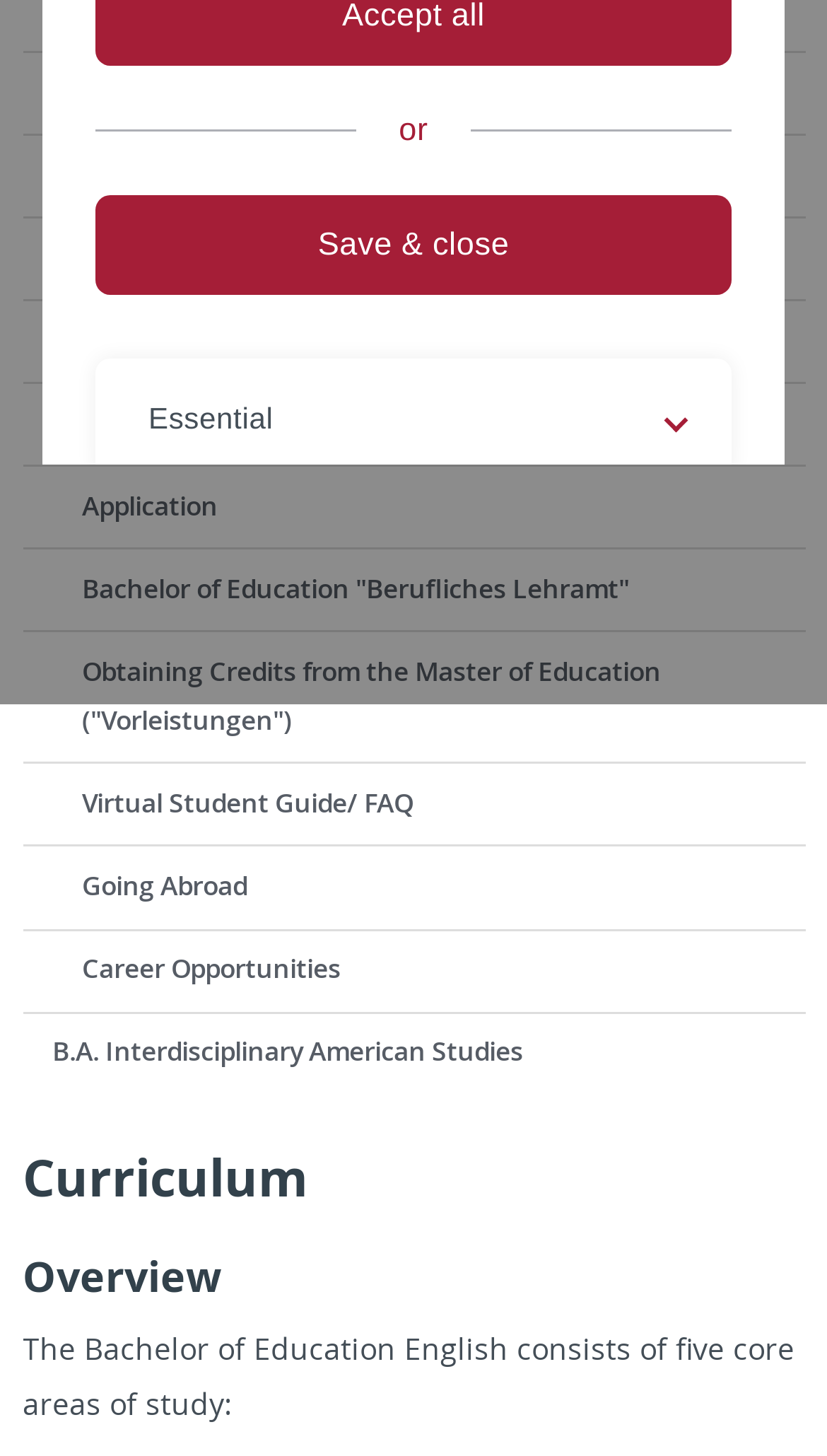Identify the bounding box for the given UI element using the description provided. Coordinates should be in the format (top-left x, top-left y, bottom-right x, bottom-right y) and must be between 0 and 1. Here is the description: Going Abroad

[0.027, 0.582, 0.973, 0.639]